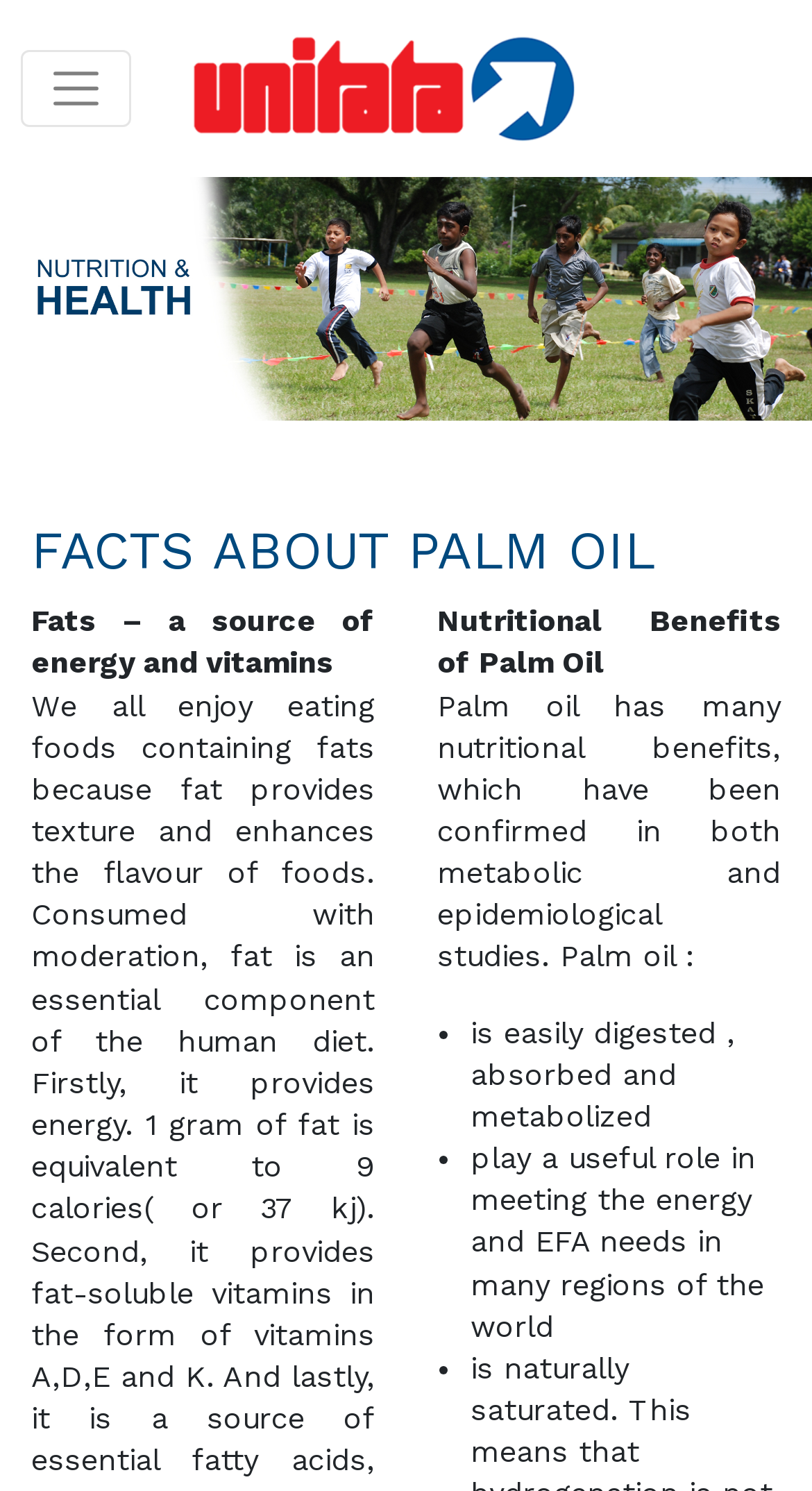Please reply to the following question with a single word or a short phrase:
What is the purpose of the button at the top?

Toggle navigation